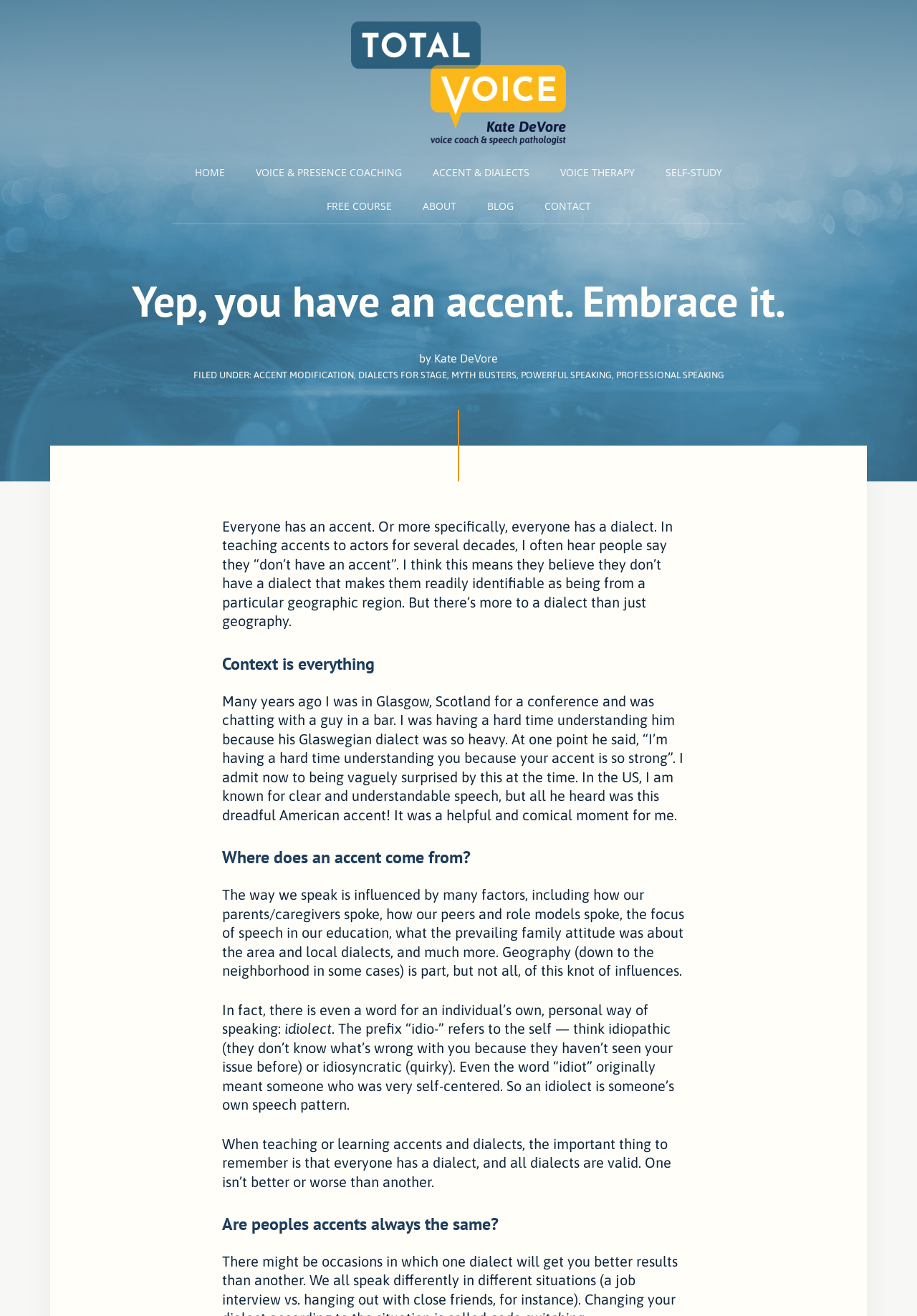Generate a comprehensive description of the contents of the webpage.

This webpage is about accents and dialects, with a focus on embracing one's own accent. At the top, there is a link to skip to the content, followed by a logo for "Total Voice" with an image. Below this, there is a navigation menu with links to various sections of the website, including "HOME", "VOICE & PRESENCE COACHING", "ACCENT & DIALECTS", and more.

The main content of the page is an article titled "Yep, you have an accent. Embrace it." by Kate DeVore. The article is divided into sections with headings, including "Context is everything", "Where does an accent come from?", and "Are peoples accents always the same?". The text discusses the concept of accents and dialects, how they are influenced by various factors, and the importance of embracing one's own accent.

Throughout the article, there are links to related topics, such as "ACCENT MODIFICATION", "DIALECTS FOR STAGE", and "POWERFUL SPEAKING". The text is written in a conversational tone, with personal anecdotes and examples to illustrate the points being made. Overall, the webpage is focused on promoting self-acceptance and understanding of one's own accent and dialect.